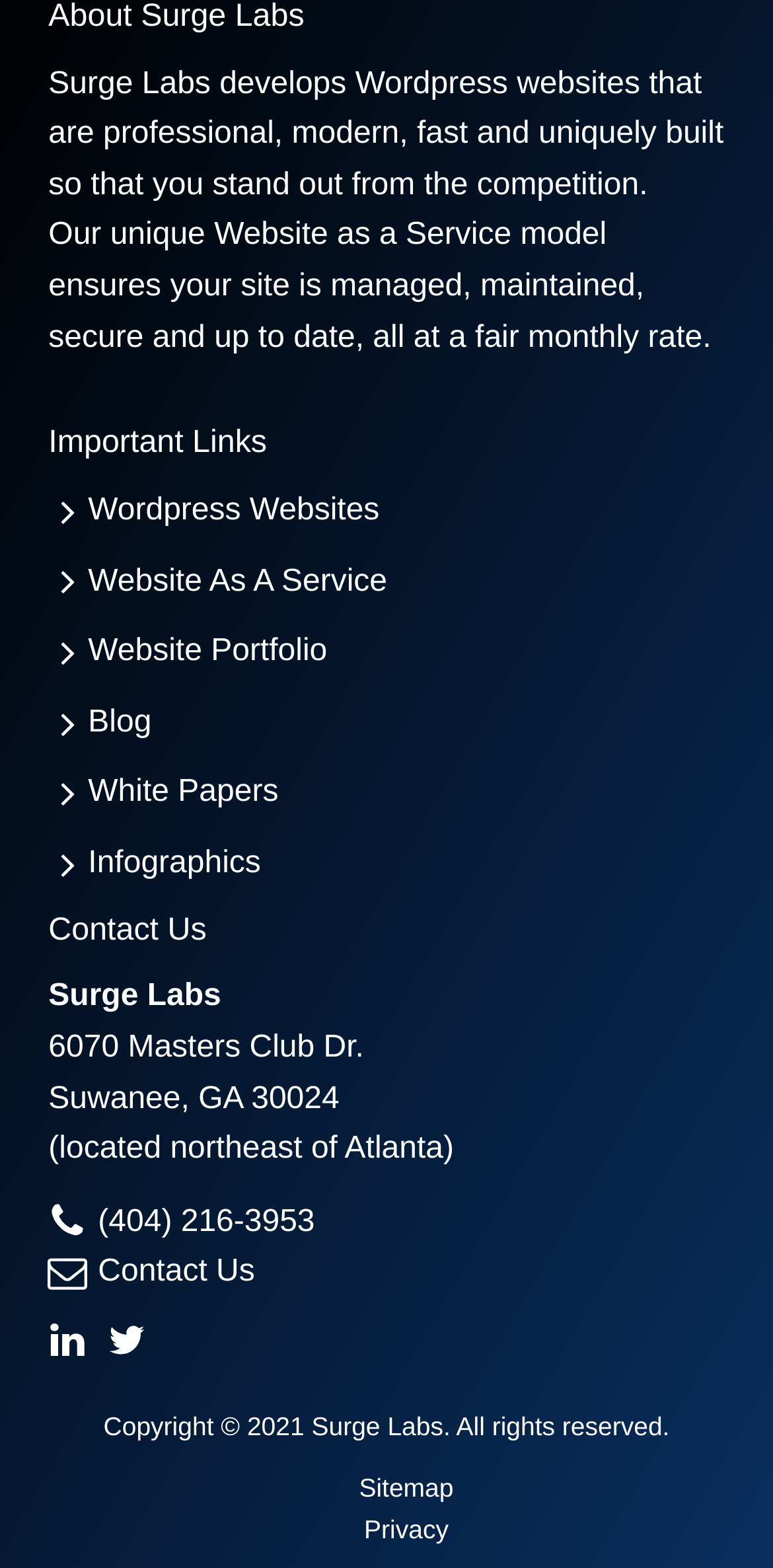Identify the bounding box coordinates for the region of the element that should be clicked to carry out the instruction: "Read the Blog". The bounding box coordinates should be four float numbers between 0 and 1, i.e., [left, top, right, bottom].

[0.063, 0.445, 0.196, 0.477]